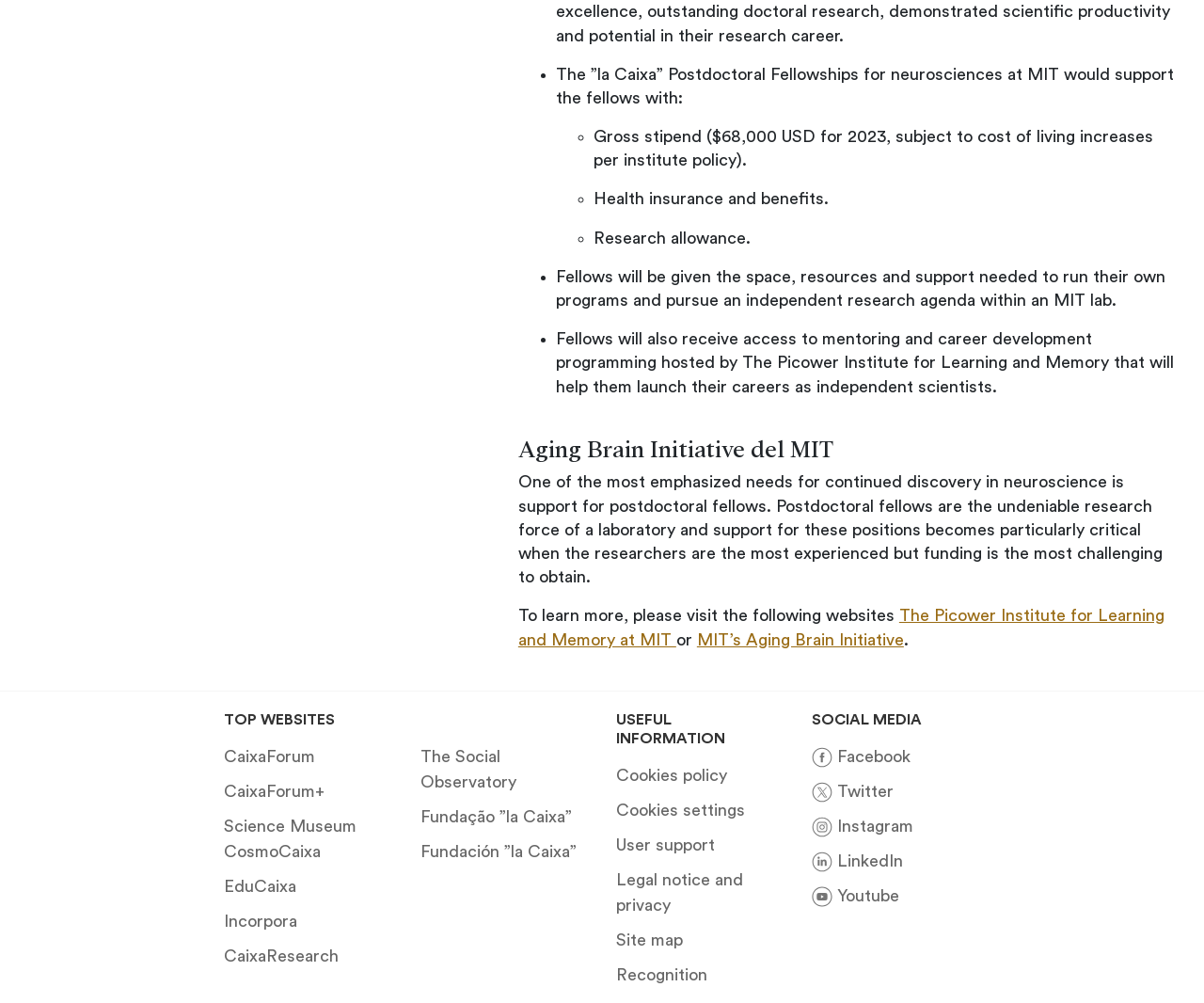Locate the bounding box coordinates of the clickable area needed to fulfill the instruction: "Follow on Facebook".

[0.674, 0.745, 0.692, 0.766]